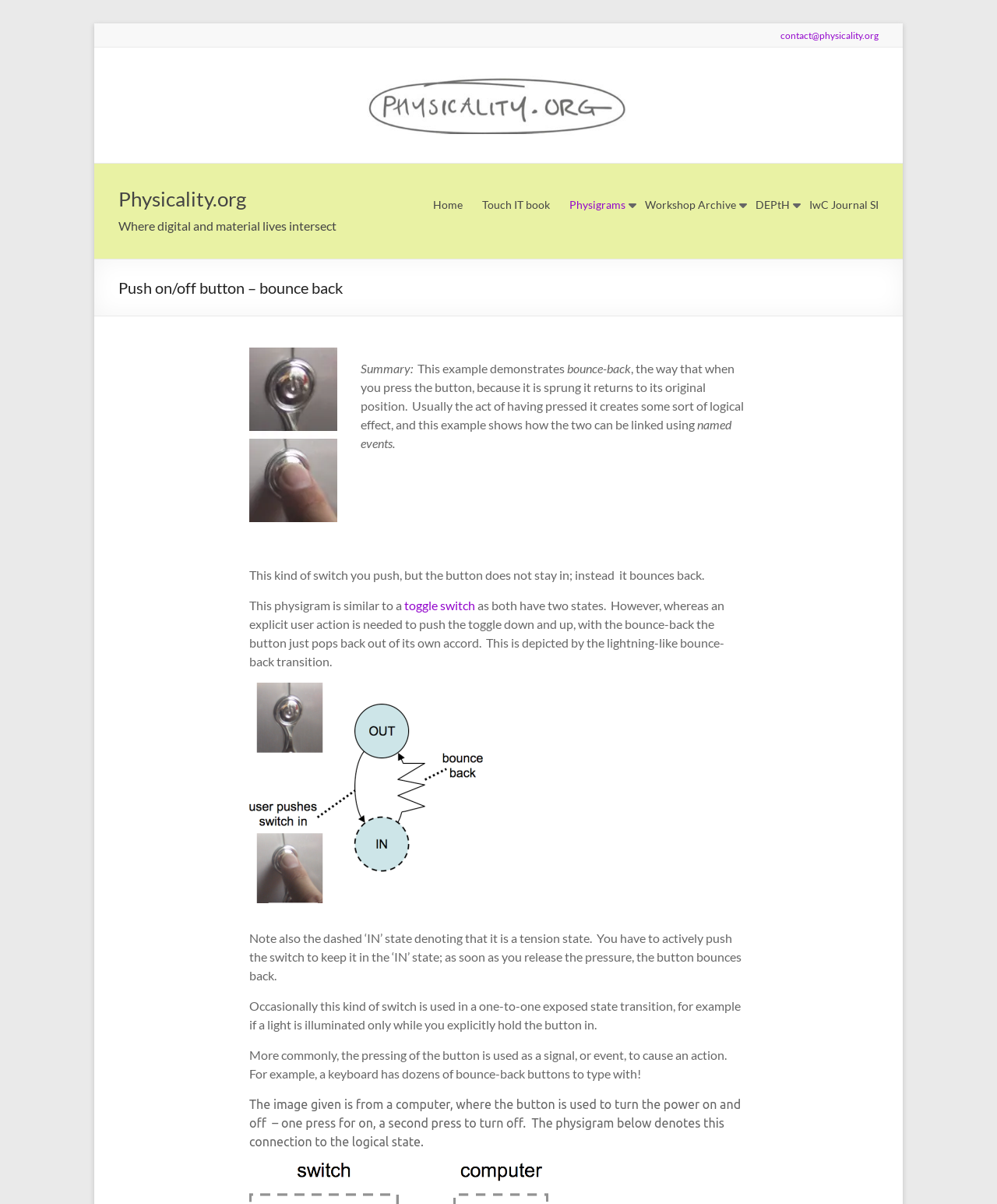Provide the bounding box coordinates of the HTML element this sentence describes: "Polyurethane floor repairs". The bounding box coordinates consist of four float numbers between 0 and 1, i.e., [left, top, right, bottom].

None